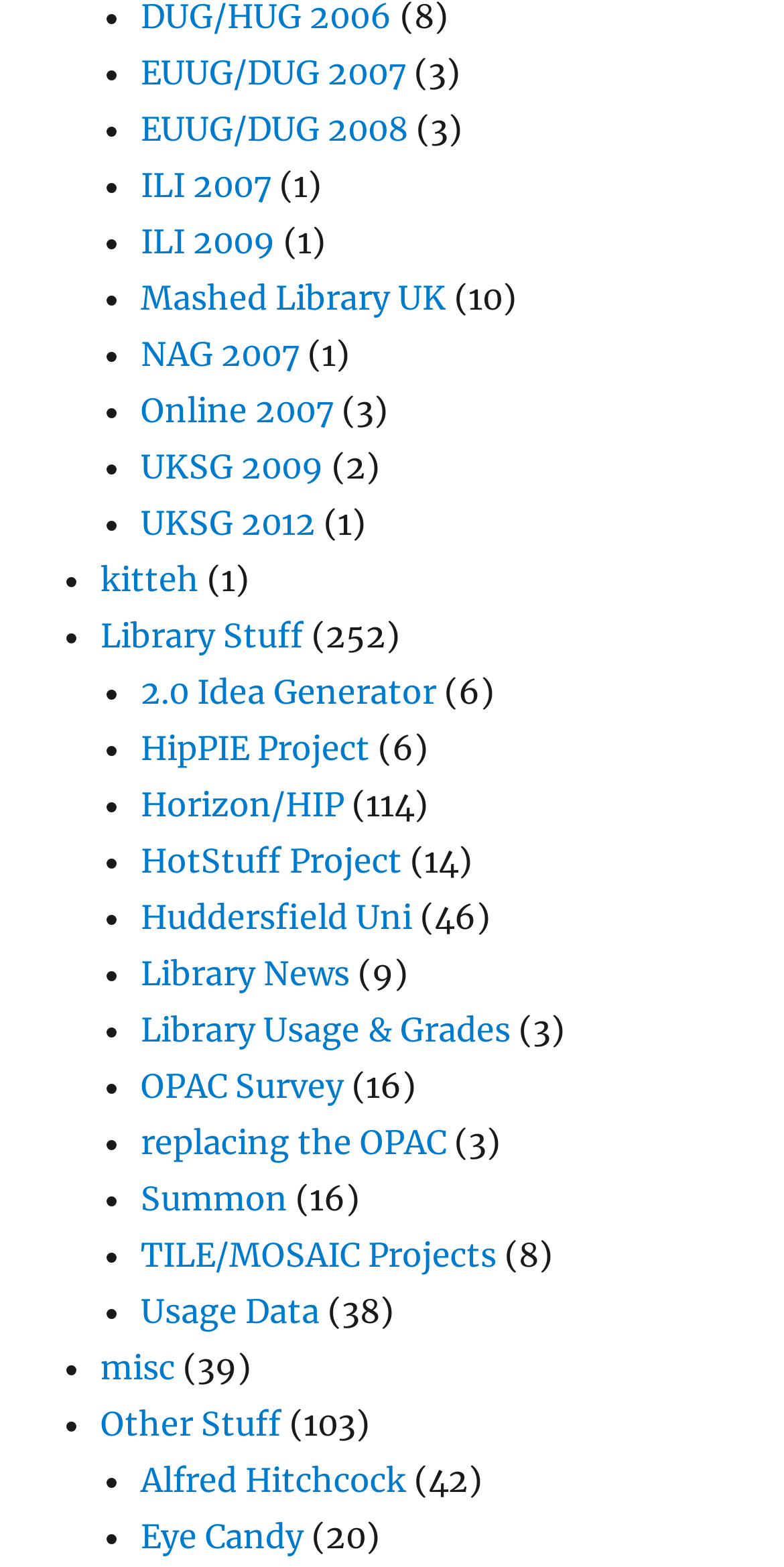Identify the bounding box coordinates of the section to be clicked to complete the task described by the following instruction: "check Horizon/HIP". The coordinates should be four float numbers between 0 and 1, formatted as [left, top, right, bottom].

[0.179, 0.5, 0.438, 0.526]